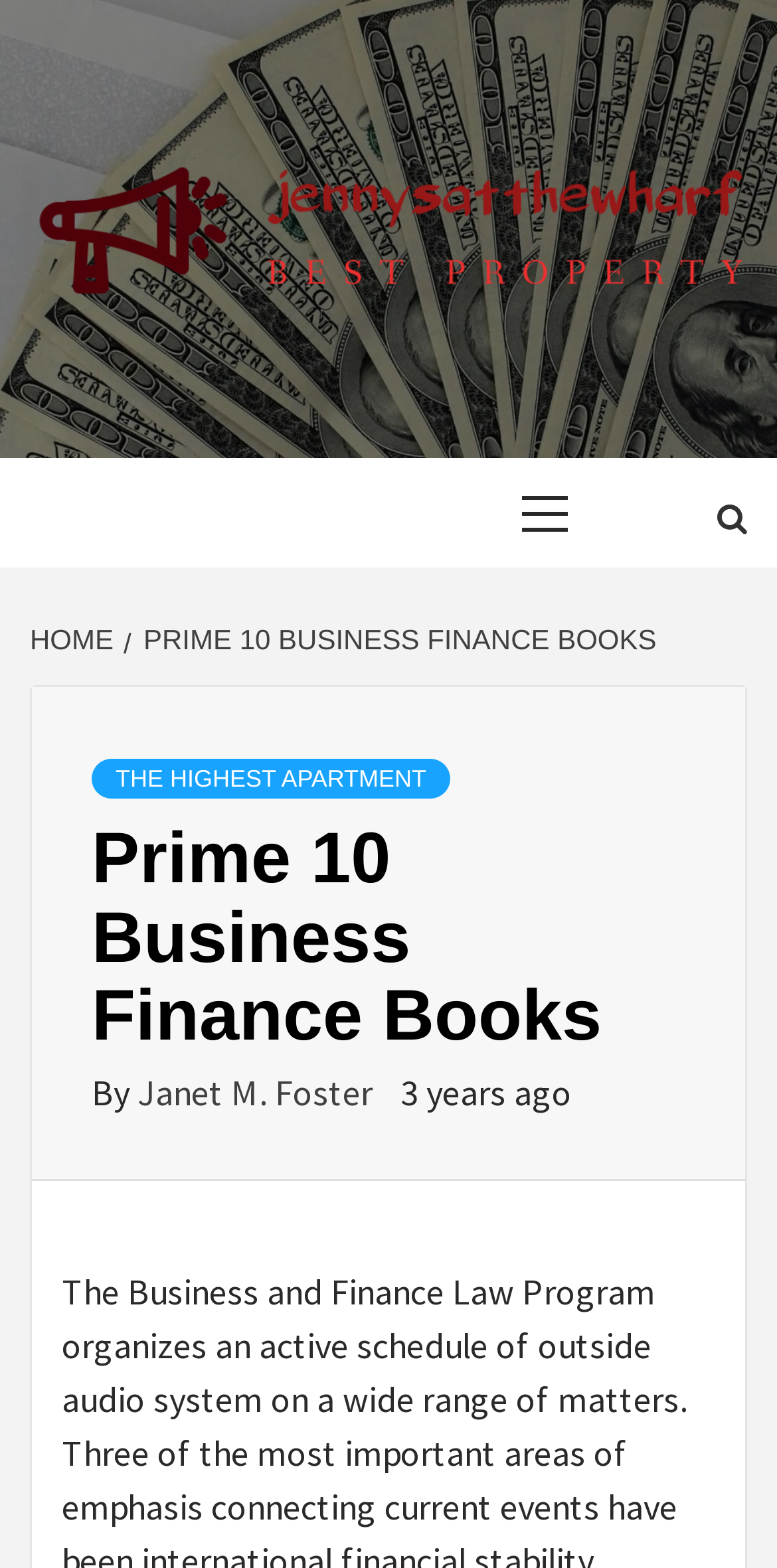Bounding box coordinates are specified in the format (top-left x, top-left y, bottom-right x, bottom-right y). All values are floating point numbers bounded between 0 and 1. Please provide the bounding box coordinate of the region this sentence describes: Home

[0.038, 0.398, 0.159, 0.418]